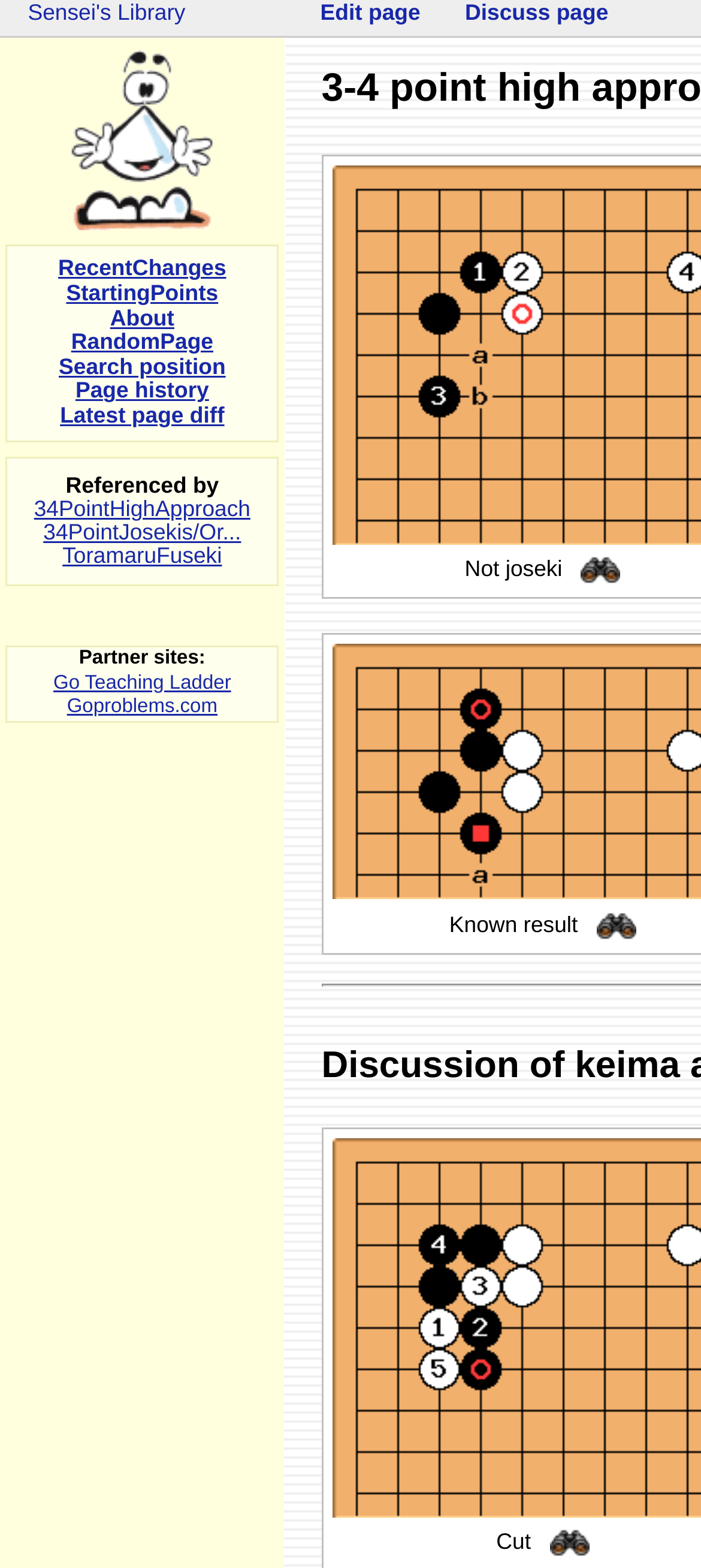Please determine the bounding box coordinates of the element's region to click for the following instruction: "Edit the current page".

[0.441, 0.0, 0.616, 0.018]